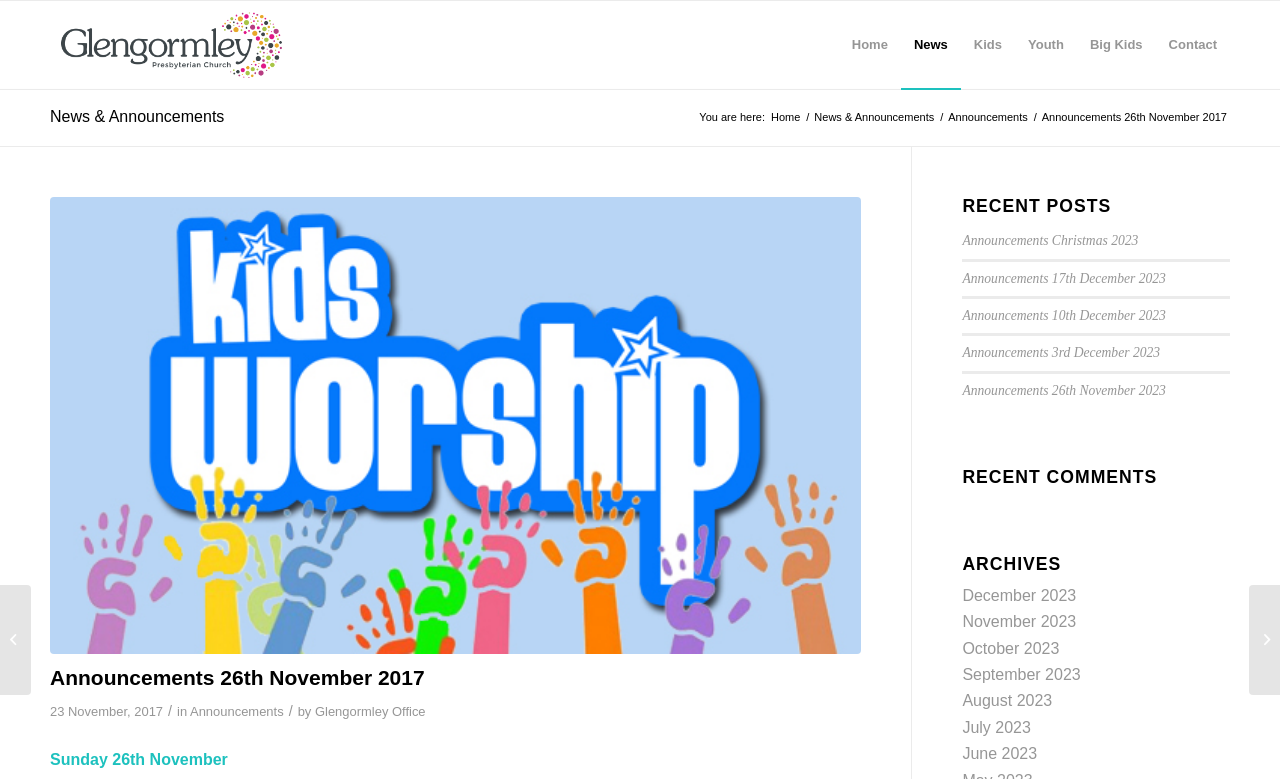Find the primary header on the webpage and provide its text.

Announcements 26th November 2017